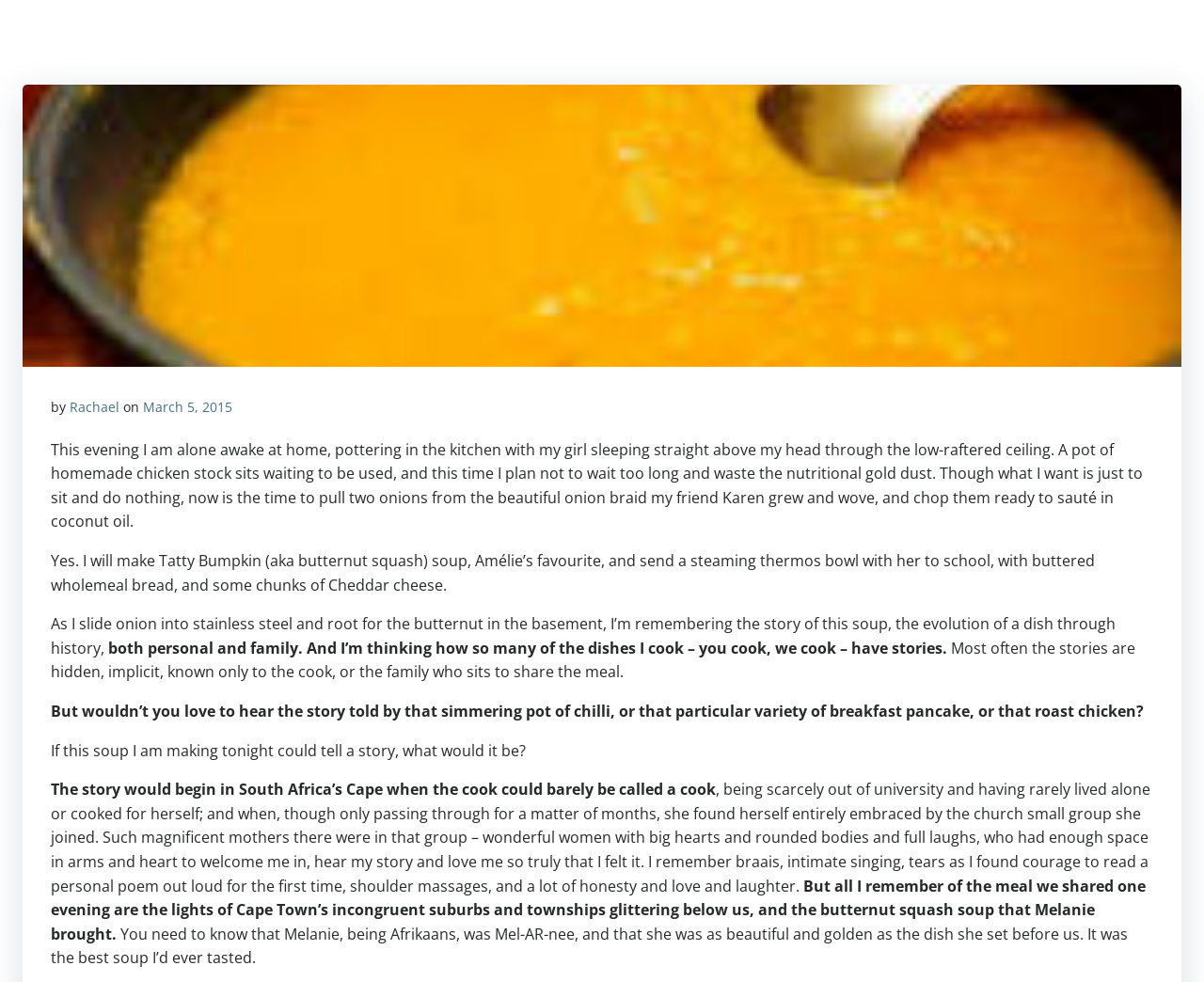Elaborate on the information and visuals displayed on the webpage.

The webpage is a blog post titled "The Evolution of Tatty Bumpkin Soup – Rachael Barham". At the top, there is a navigation menu with 8 links: "HOME", "SPIRITUAL DIRECTION", "POEMS", "TEACHING", "RETREATS", "MEDITATIONS", "BLOG", and "CONTACT". Below the title, there is a byline "by Rachael" with a link to the author's name, followed by the date "March 5, 2015".

The main content of the page is a personal essay about the author's experience with cooking Tatty Bumpkin soup, also known as butternut squash soup. The text is divided into several paragraphs, with the author describing their current activity of cooking the soup, and then reminiscing about the story behind the dish.

The author mentions that they are alone in the kitchen, with their daughter sleeping above them, and that they plan to use homemade chicken stock to make the soup. They then describe the process of chopping onions and preparing the ingredients.

The essay takes a nostalgic turn as the author recalls the story of how they learned to make the soup from a friend named Melanie in South Africa. The author describes the warm and welcoming atmosphere of the church group they joined, and how Melanie's butternut squash soup was the best they had ever tasted.

Throughout the text, there are no images, but the author's descriptive language paints a vivid picture of the scene and the emotions involved. The overall tone is introspective and personal, with the author reflecting on the stories behind the dishes they cook and the importance of sharing those stories with others.